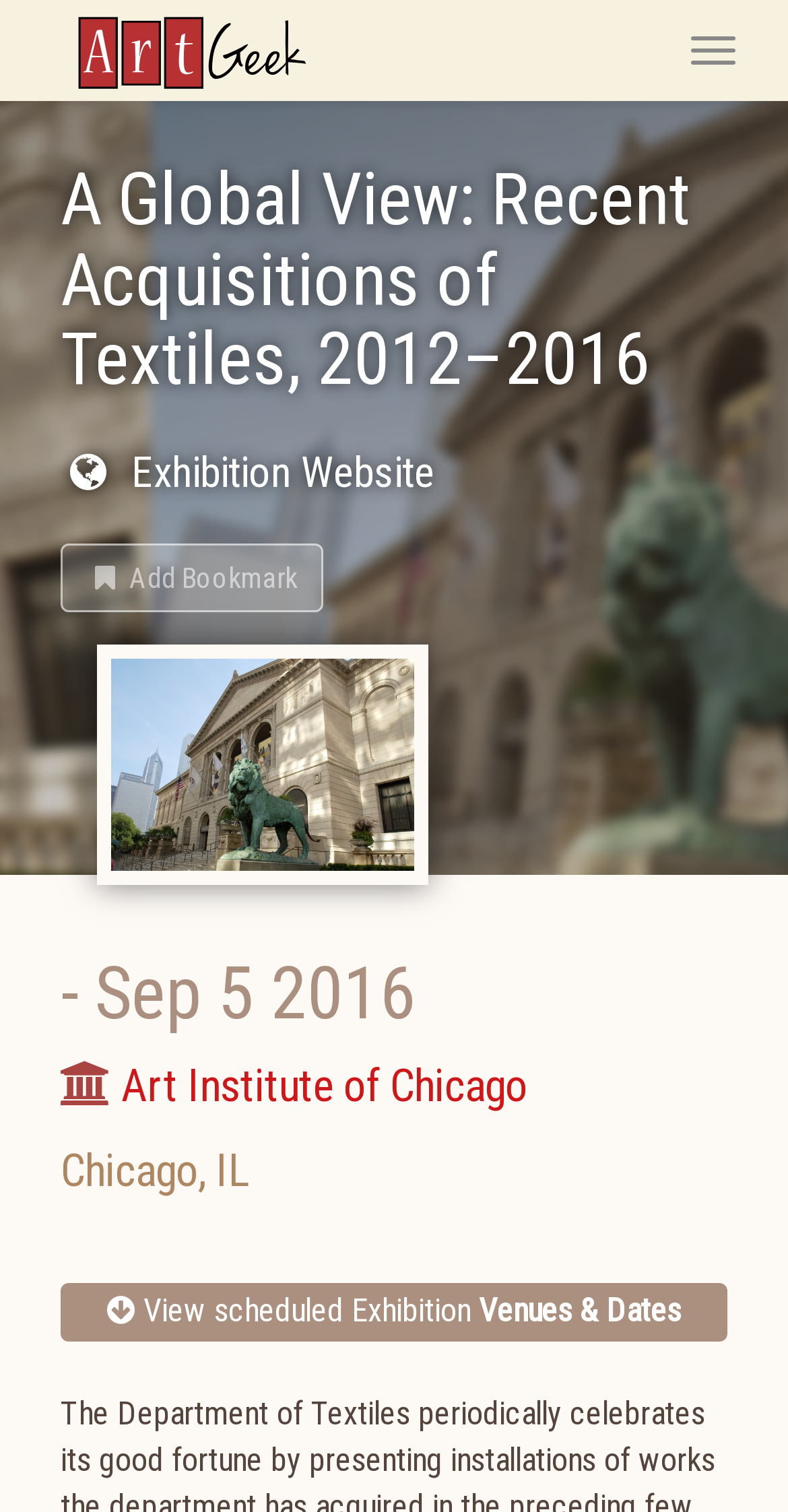What is the name of the exhibition?
Respond to the question with a single word or phrase according to the image.

A Global View